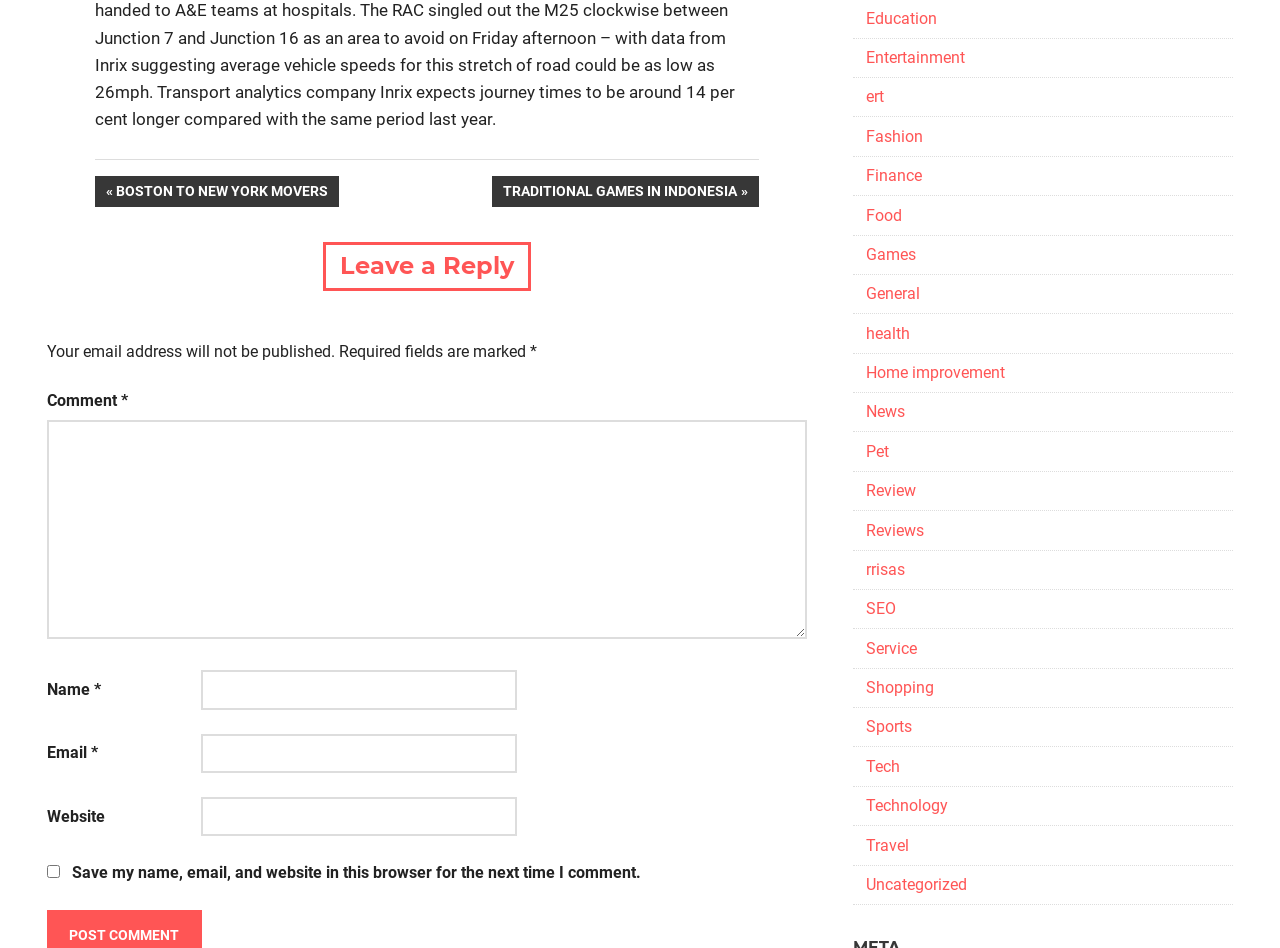What is the required information to leave a comment?
Please ensure your answer to the question is detailed and covers all necessary aspects.

The form fields for leaving a comment include name, email, and comment, all of which are marked as required, suggesting that this information is necessary to leave a comment.